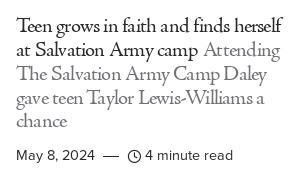On what date was the article published?
Based on the image, give a one-word or short phrase answer.

May 8, 2024